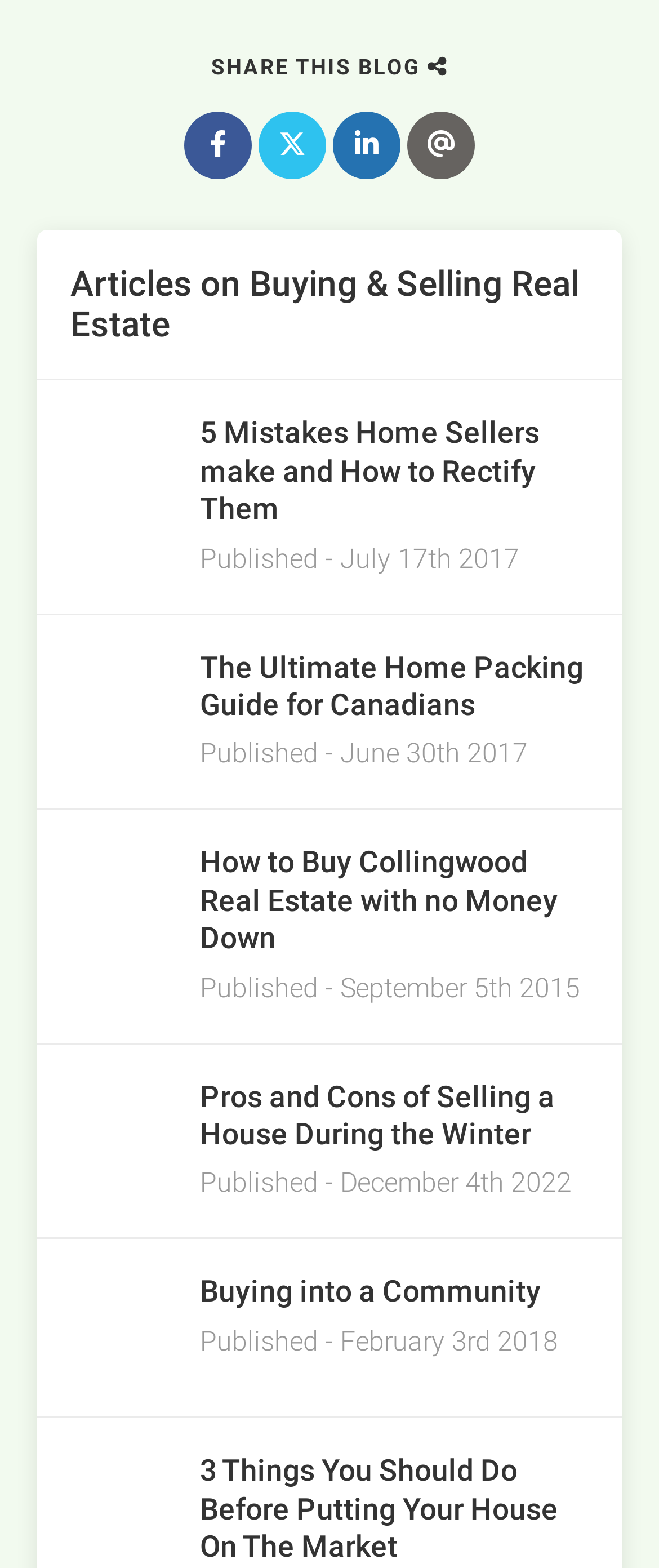Locate the UI element described by parent_node: Buying into a Community and provide its bounding box coordinates. Use the format (top-left x, top-left y, bottom-right x, bottom-right y) with all values as floating point numbers between 0 and 1.

[0.056, 0.791, 0.944, 0.904]